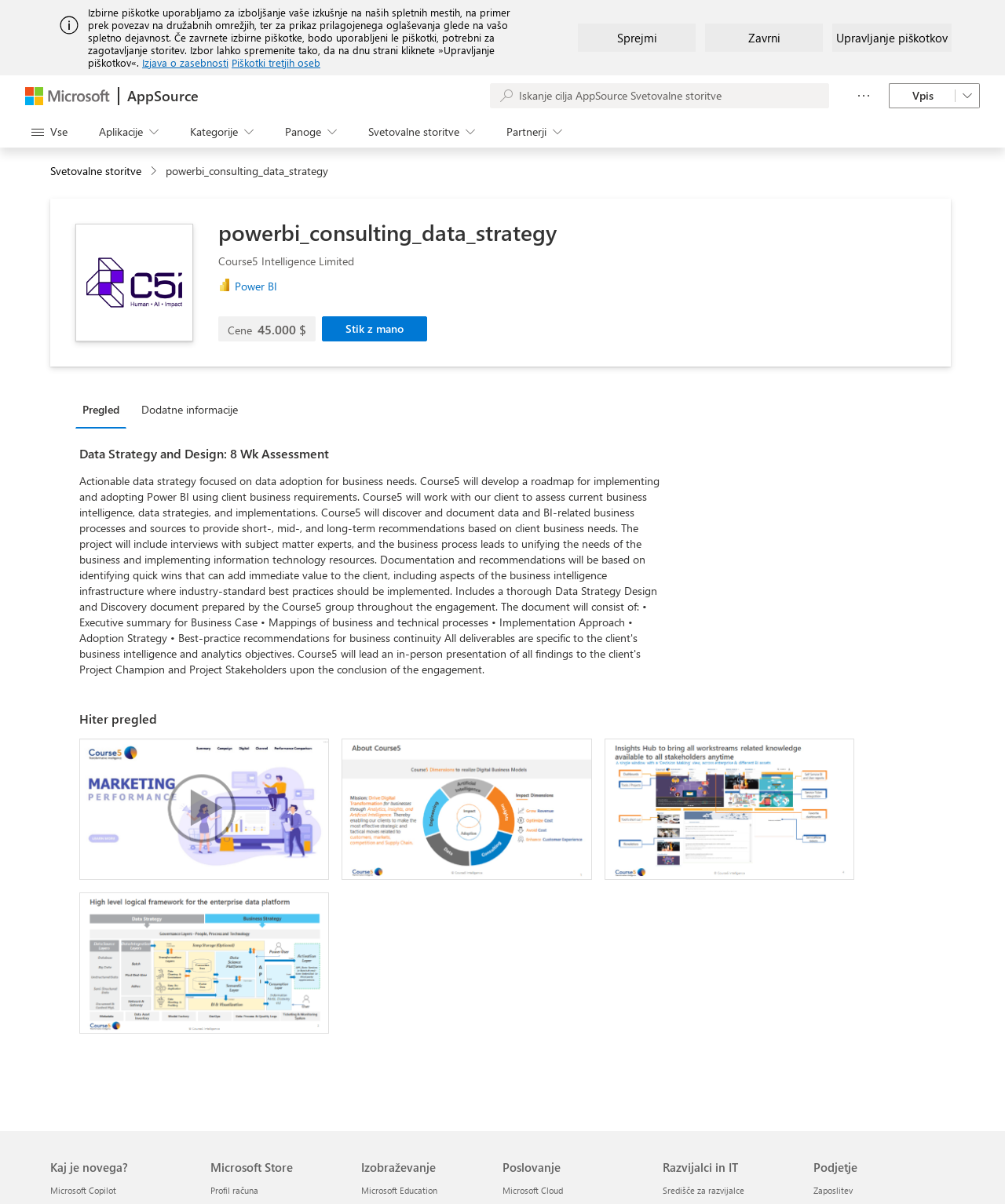Pinpoint the bounding box coordinates of the area that must be clicked to complete this instruction: "Explore Microsoft Store".

[0.209, 0.984, 0.257, 0.993]